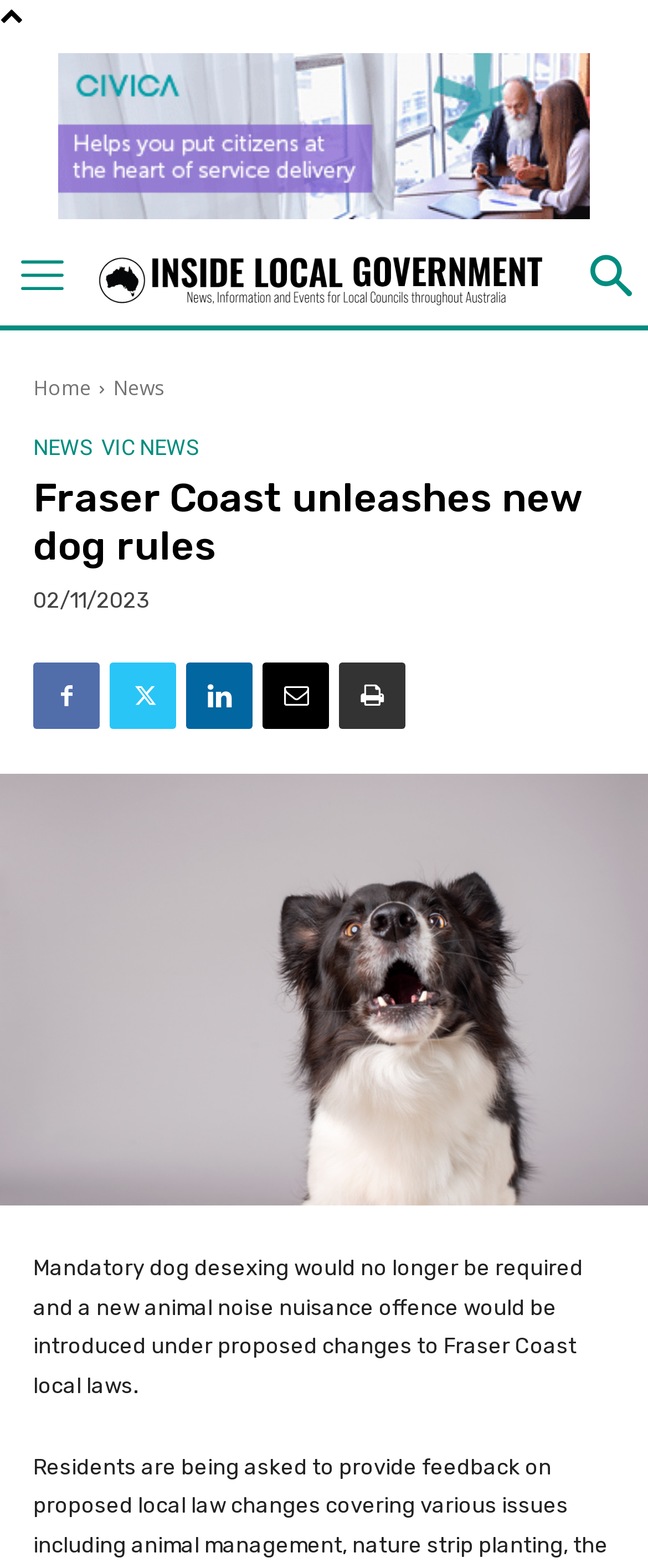Please identify the bounding box coordinates of the clickable element to fulfill the following instruction: "Click the logo". The coordinates should be four float numbers between 0 and 1, i.e., [left, top, right, bottom].

[0.248, 0.155, 0.752, 0.202]